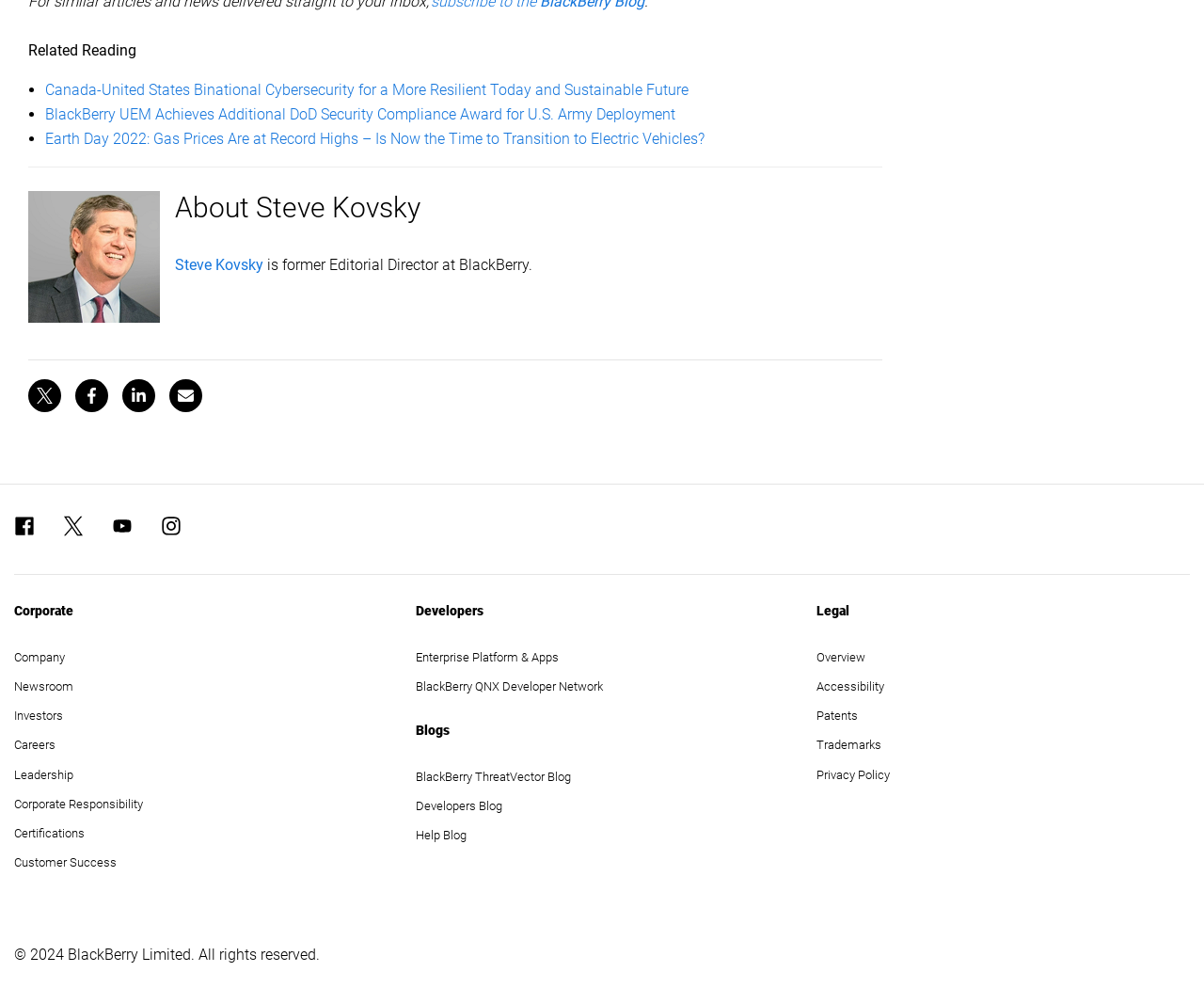Determine the bounding box coordinates of the target area to click to execute the following instruction: "Click on Electric Scooter."

None